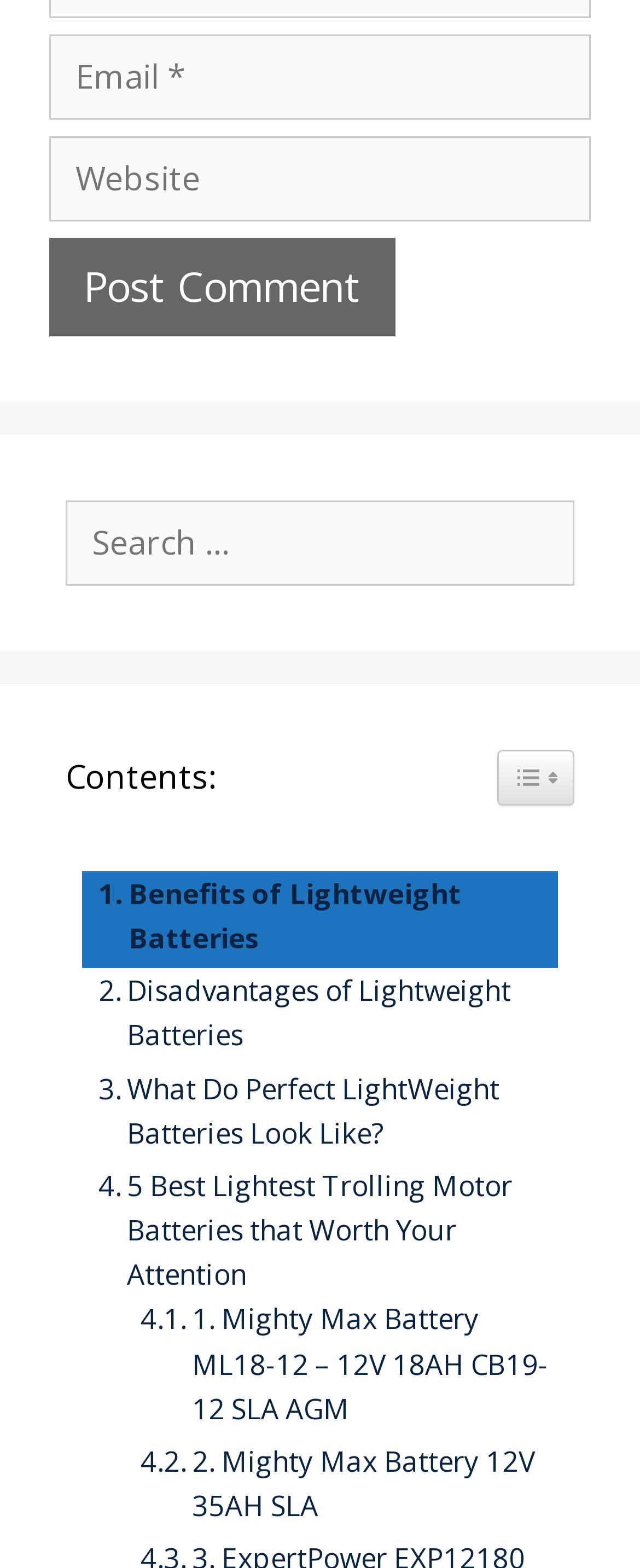Identify the bounding box for the described UI element: "Disadvantages of Lightweight Batteries".

[0.128, 0.618, 0.872, 0.674]